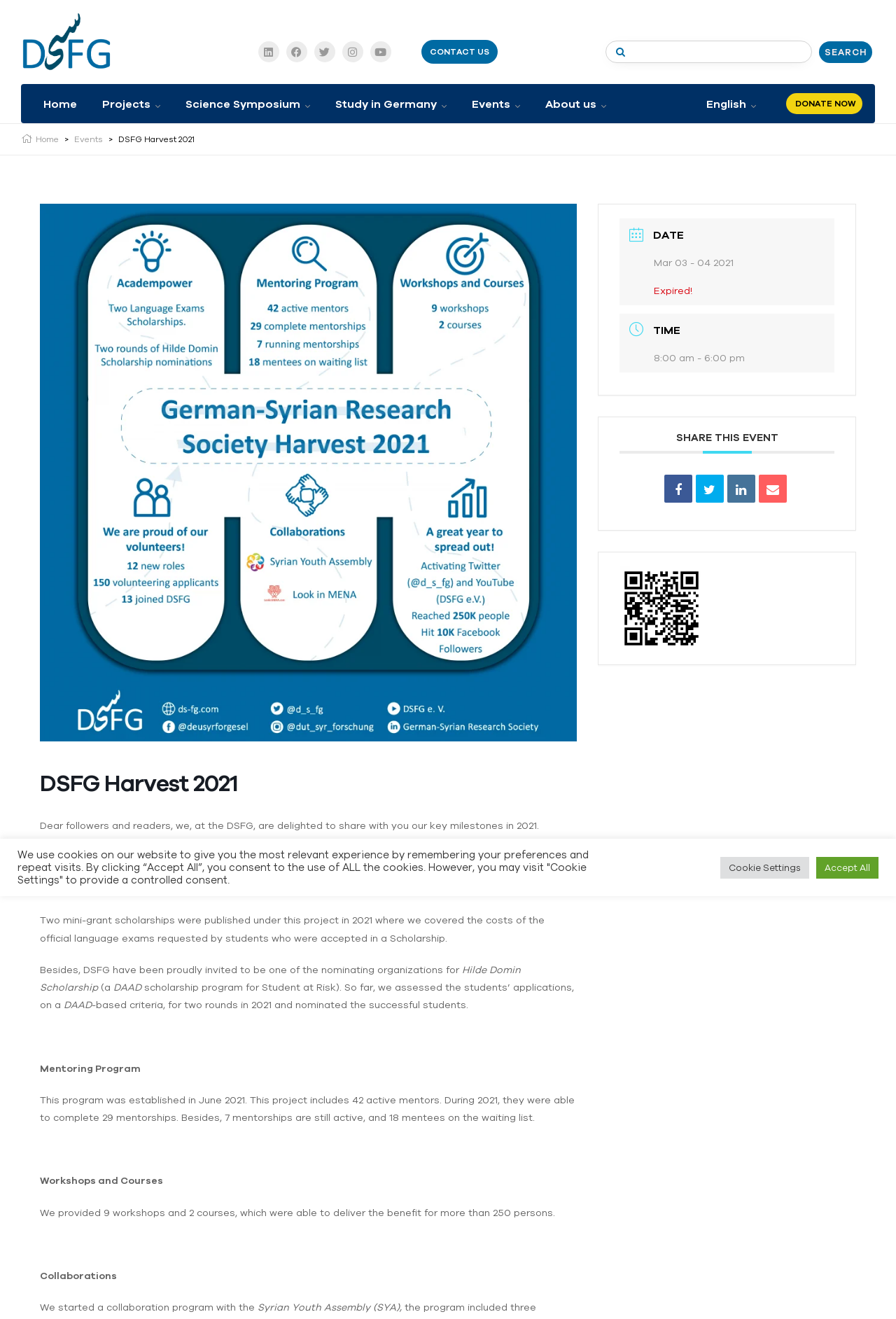What is the name of the organization that DSFG collaborated with?
Answer the question with a single word or phrase, referring to the image.

Syrian Youth Assembly (SYA)